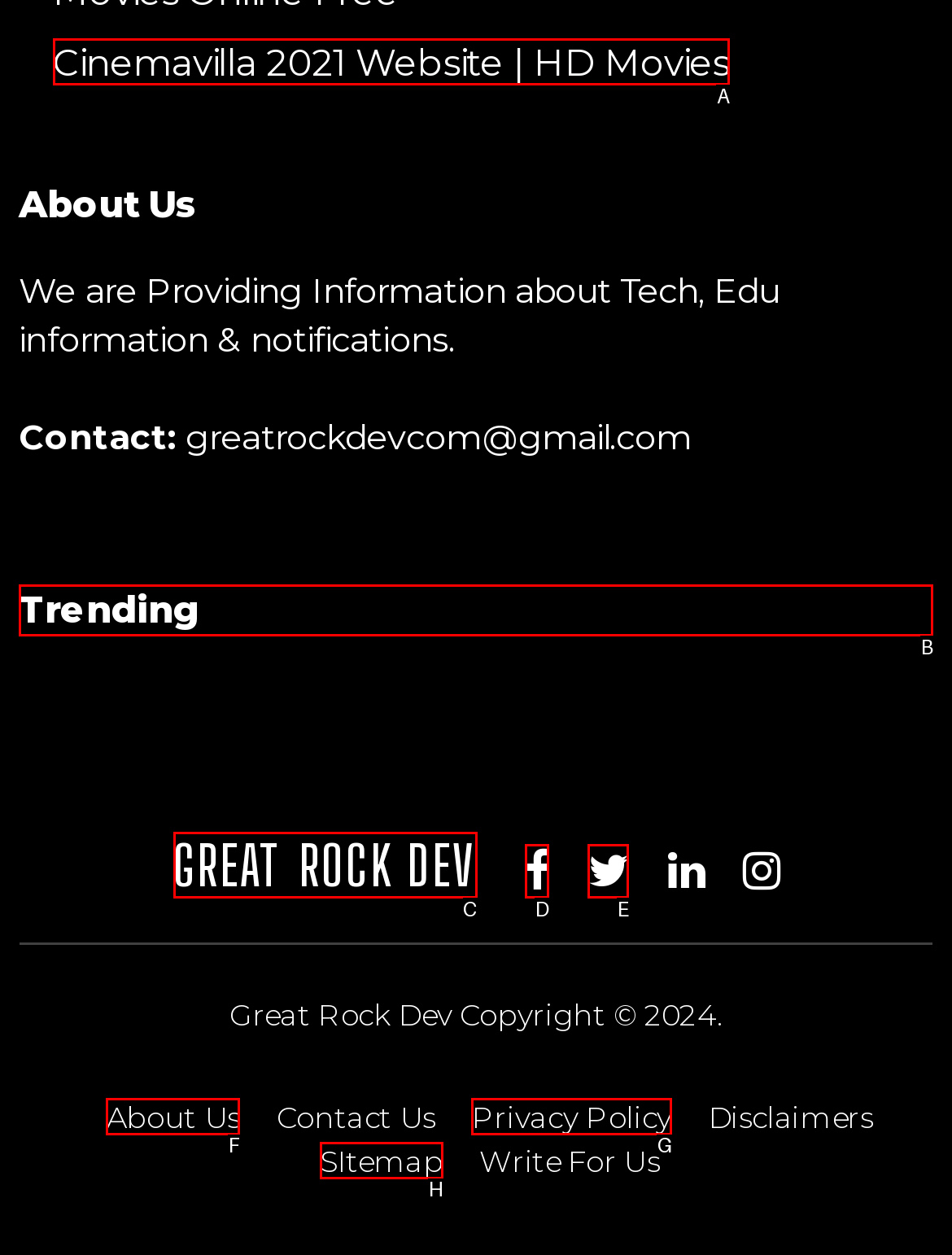For the task "Visit the 'Trending' page", which option's letter should you click? Answer with the letter only.

B